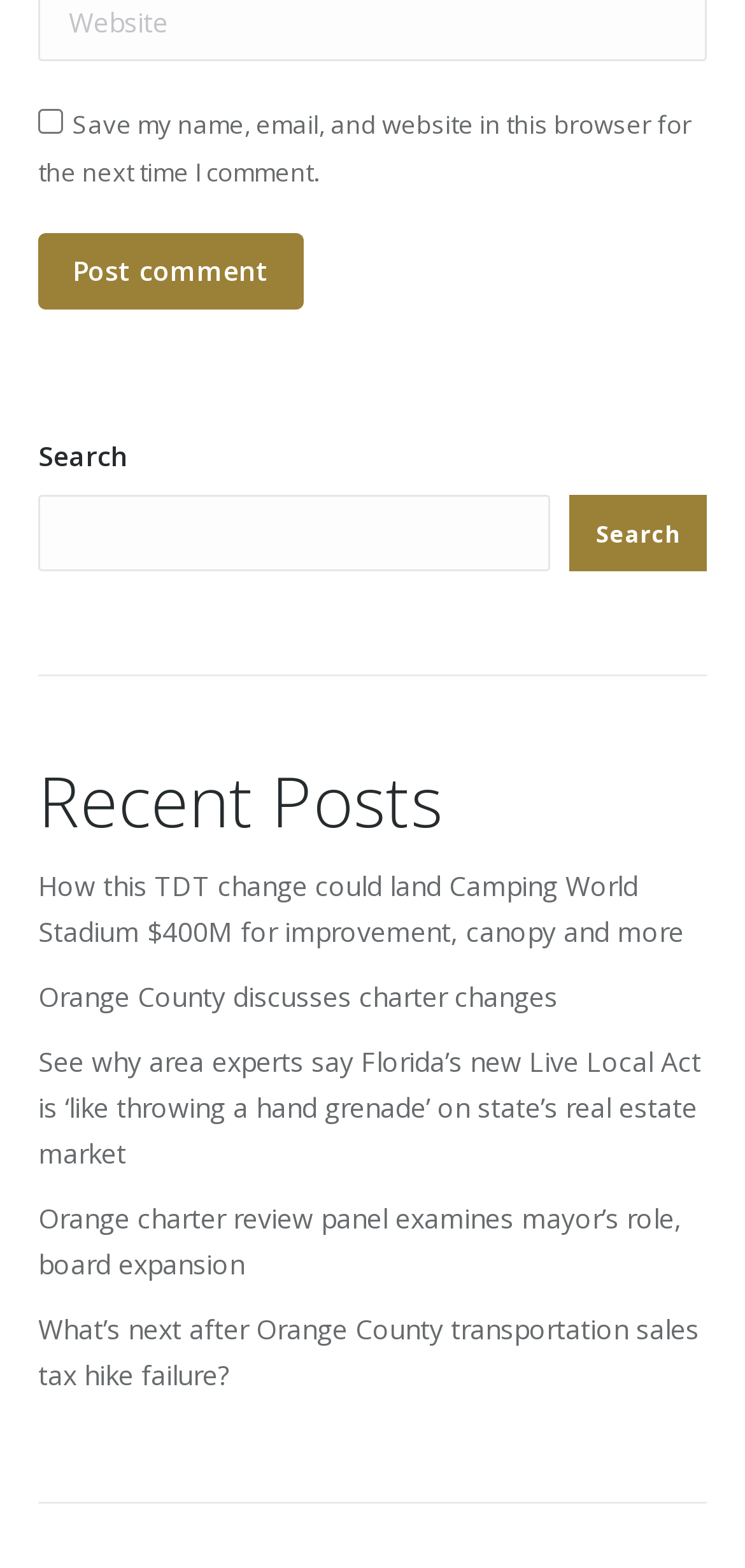Indicate the bounding box coordinates of the element that needs to be clicked to satisfy the following instruction: "Read recent post about Camping World Stadium". The coordinates should be four float numbers between 0 and 1, i.e., [left, top, right, bottom].

[0.051, 0.553, 0.918, 0.606]